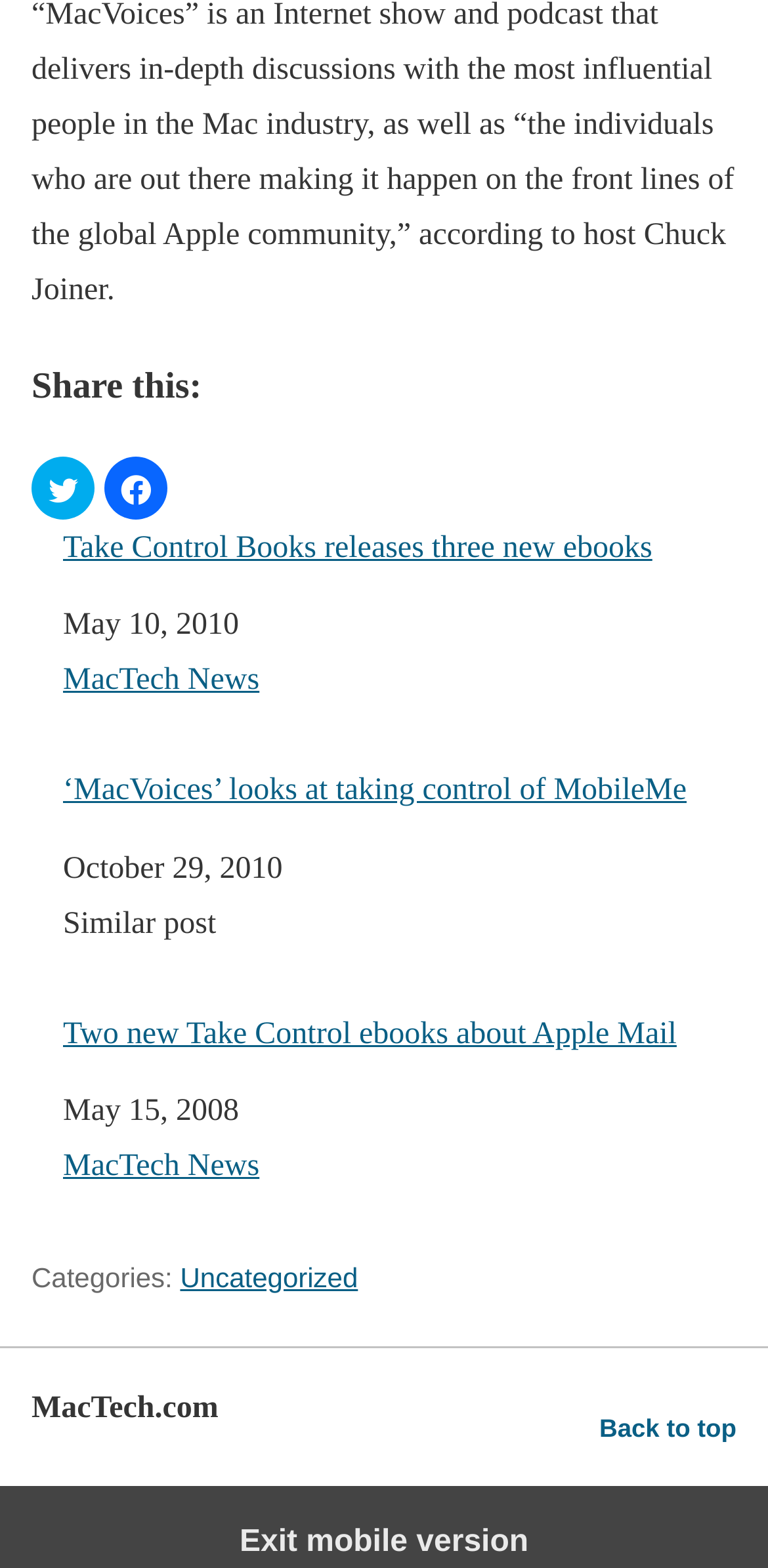Based on the provided description, "Uncategorized", find the bounding box of the corresponding UI element in the screenshot.

[0.235, 0.804, 0.466, 0.824]